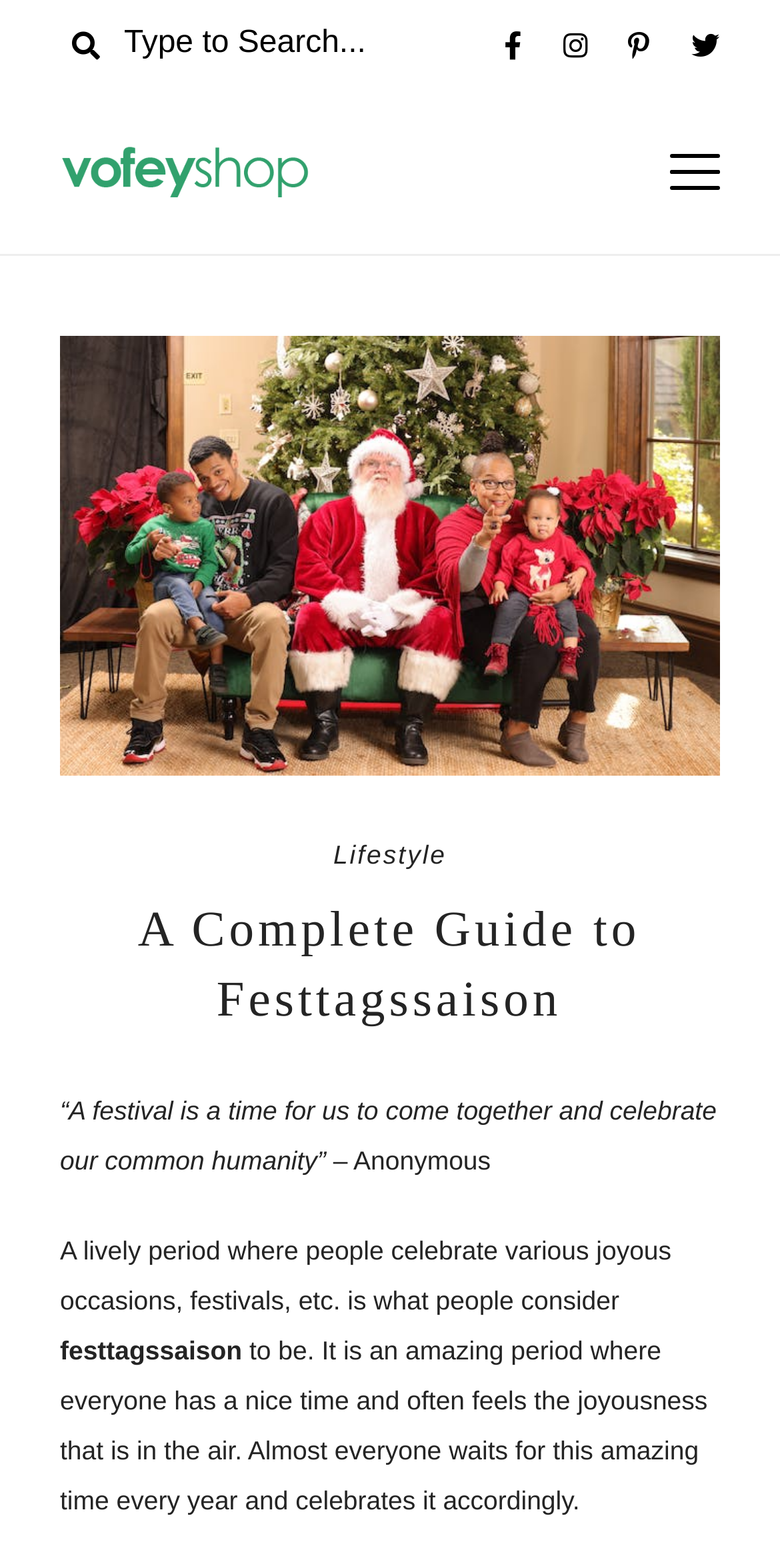Pinpoint the bounding box coordinates of the clickable element to carry out the following instruction: "click on the Festtagssaison image."

[0.077, 0.214, 0.923, 0.495]